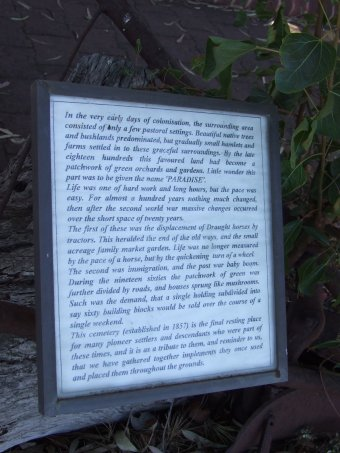Provide a rich and detailed narrative of the image.

The image features an informational plaque set against a natural backdrop, surrounded by foliage. The plaque is mounted on a rustic wooden base, showcasing a detailed inscription. The text discusses the early days of colonization in the area, highlighting the challenges and changes faced by farmers and the evolving agricultural landscape. Specifically, it mentions the establishment of a paradise-like setting, shifts in crop cultivation, and a reflection on the transformation of life and work over time. The description sheds light on historical practices, the significance of certain crops, and the impact of early agricultural endeavors on both the environment and the community. The overall scene conveys a sense of history and connection to the land, inviting viewers to reflect on the legacy of those who came before.